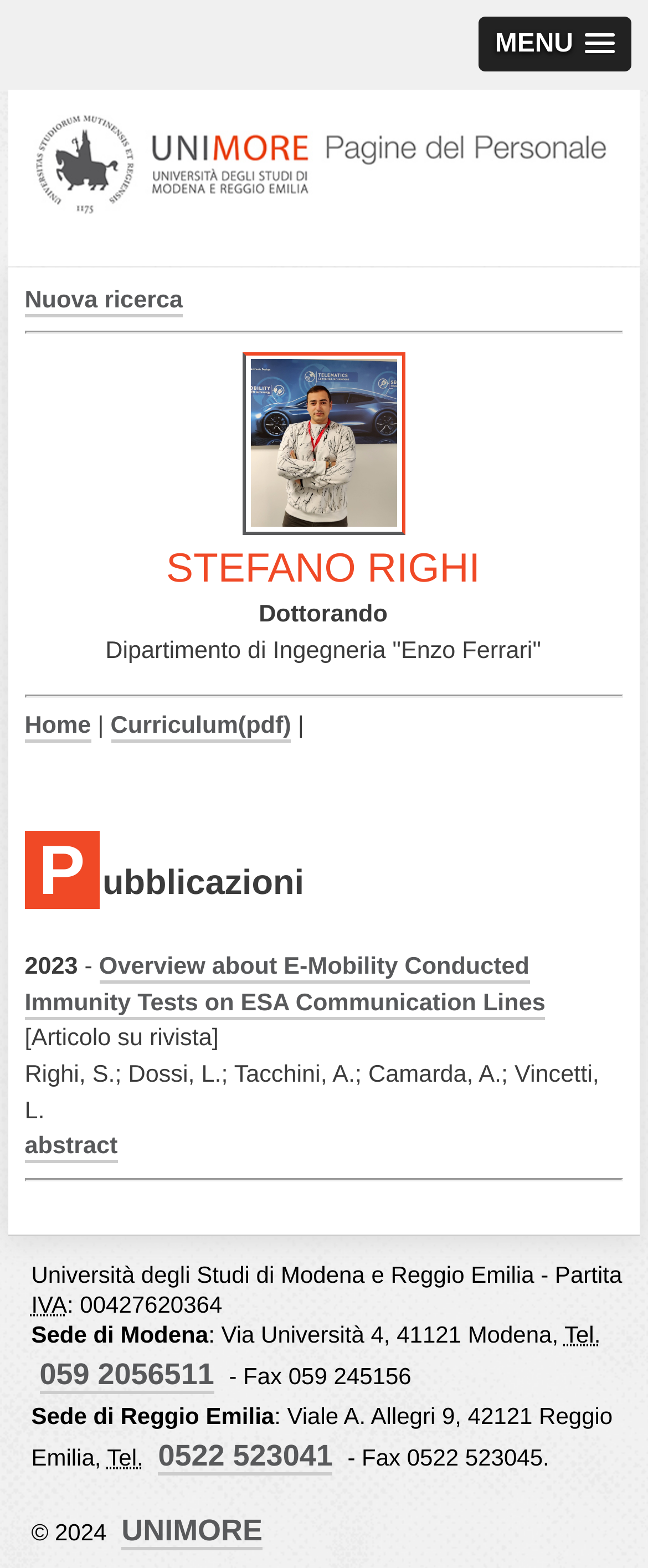Locate the bounding box coordinates of the clickable area to execute the instruction: "Go to the Sigillo di Ateneo page". Provide the coordinates as four float numbers between 0 and 1, represented as [left, top, right, bottom].

[0.051, 0.123, 0.949, 0.141]